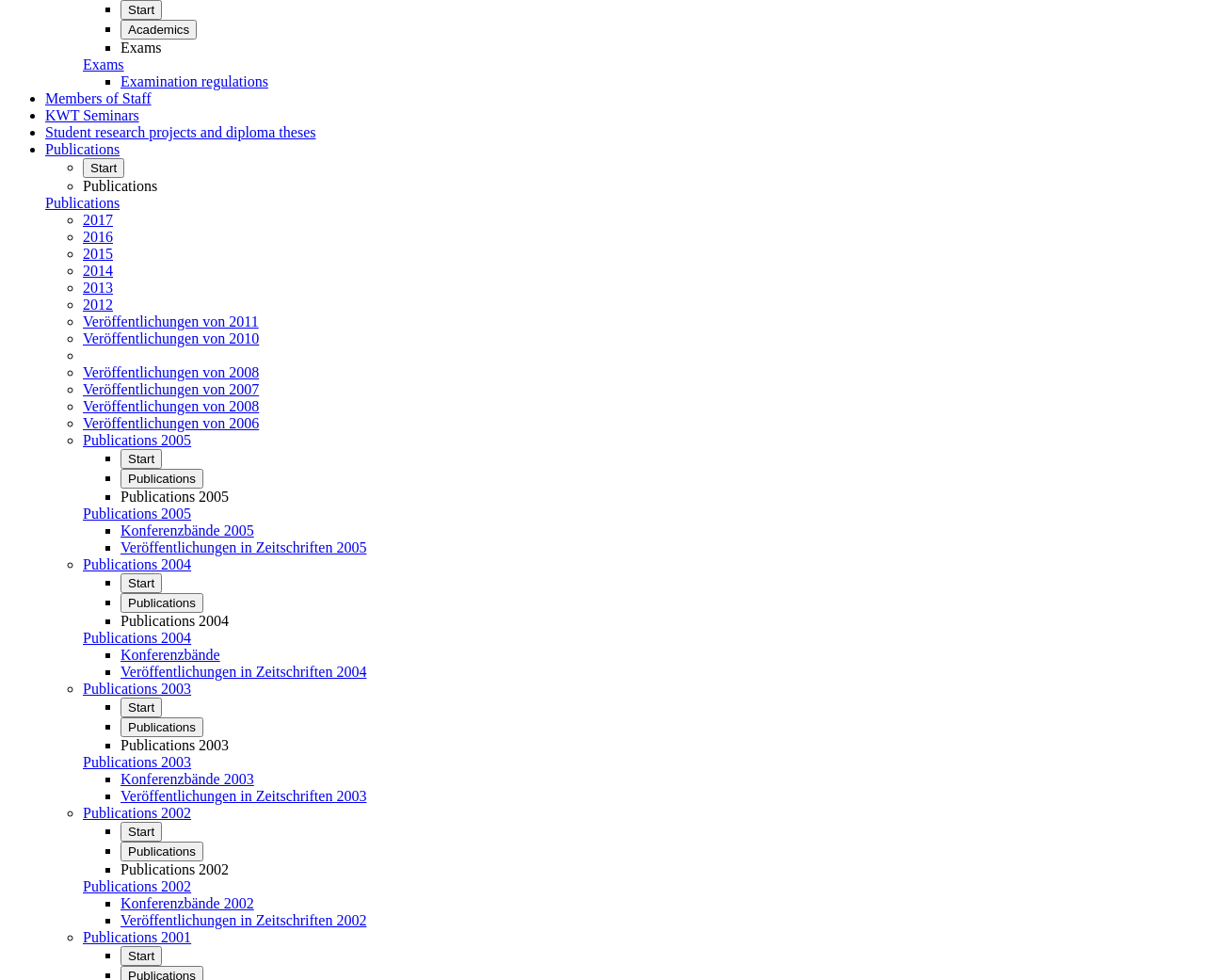Given the element description: "Veröffentlichungen von 2011", predict the bounding box coordinates of the UI element it refers to, using four float numbers between 0 and 1, i.e., [left, top, right, bottom].

[0.069, 0.32, 0.215, 0.336]